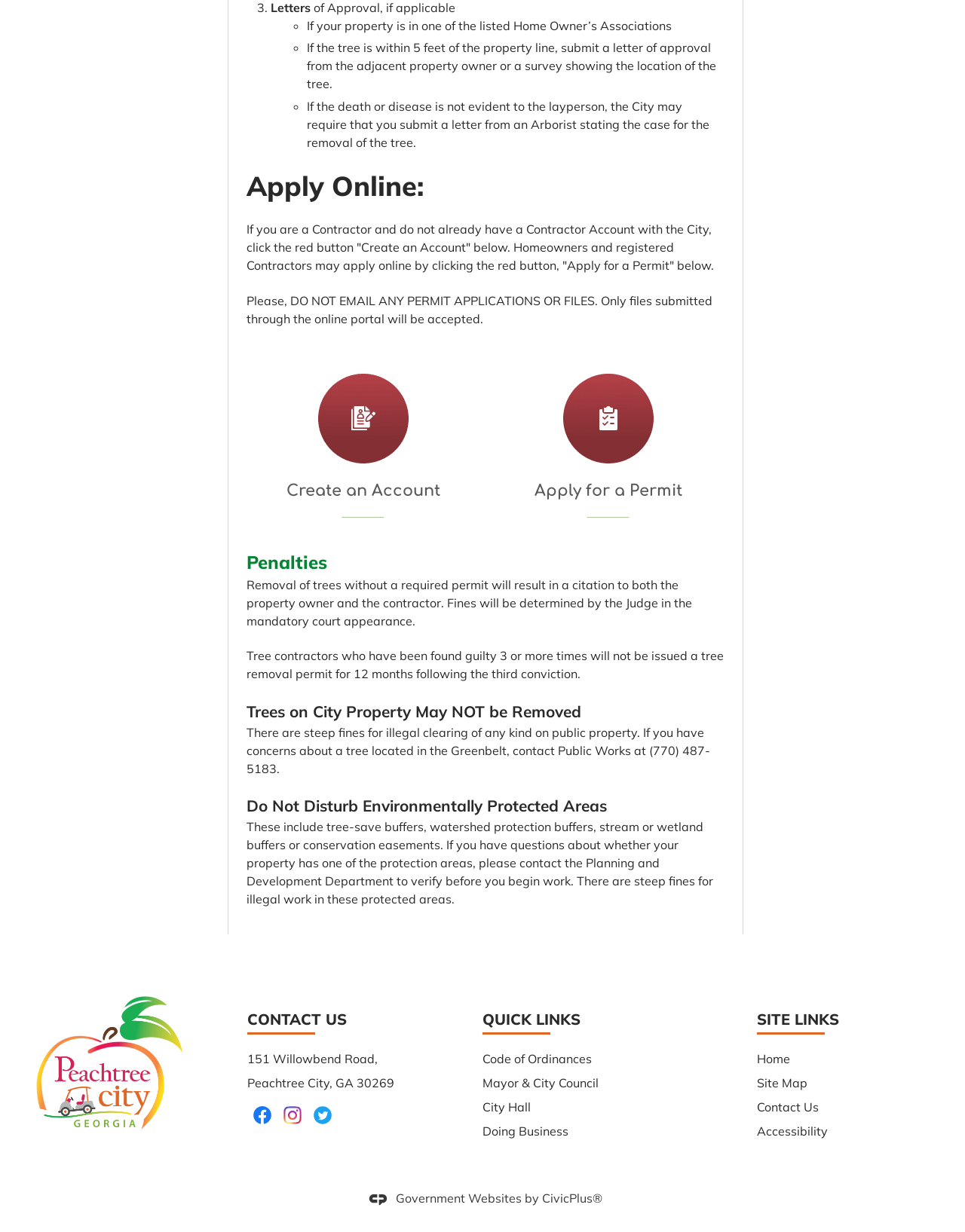Please answer the following question using a single word or phrase: 
What is the purpose of the 'Penalties' section?

To outline consequences